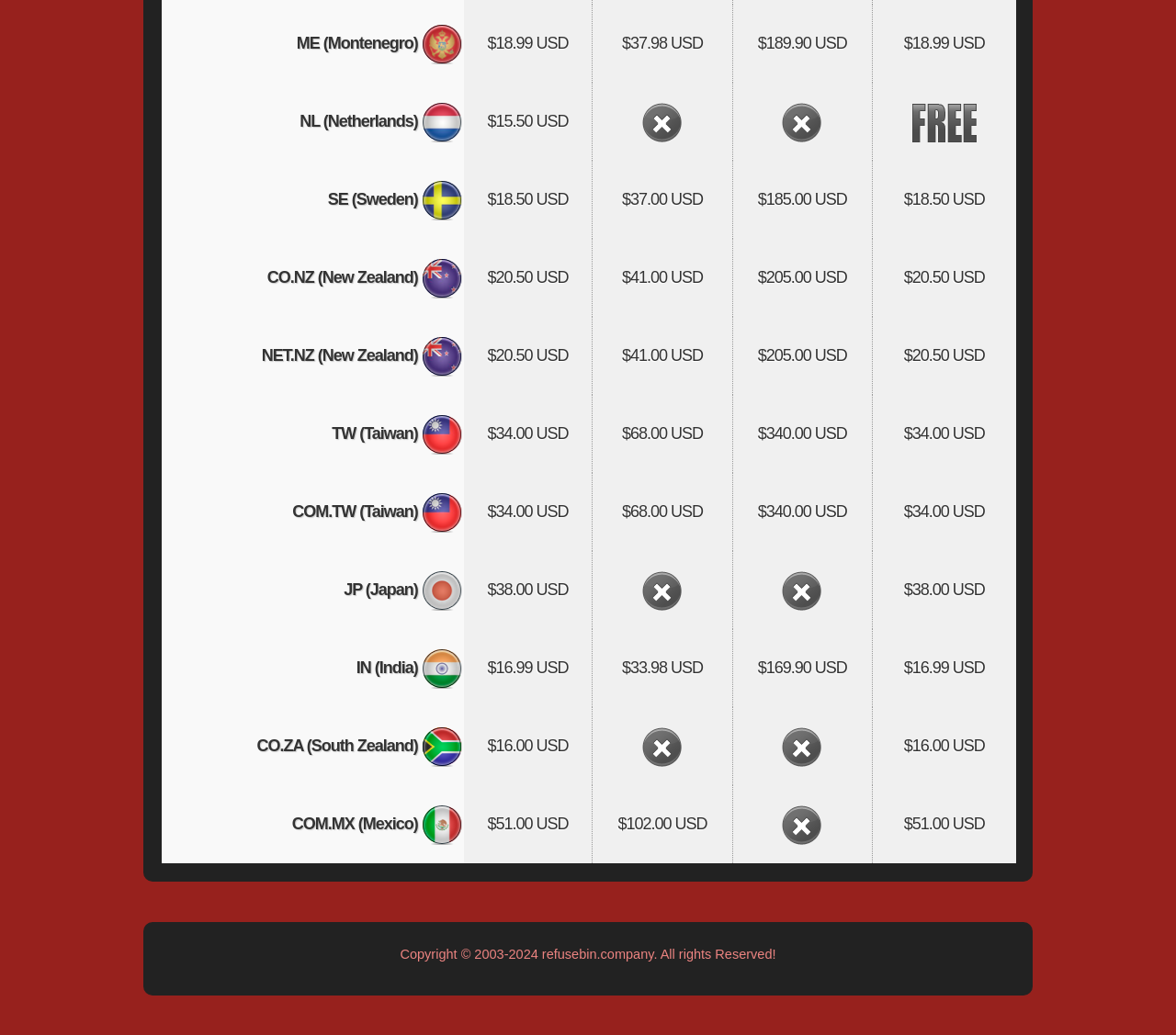Provide a one-word or short-phrase response to the question:
What is the country corresponding to the domain 'CO.NZ'?

New Zealand